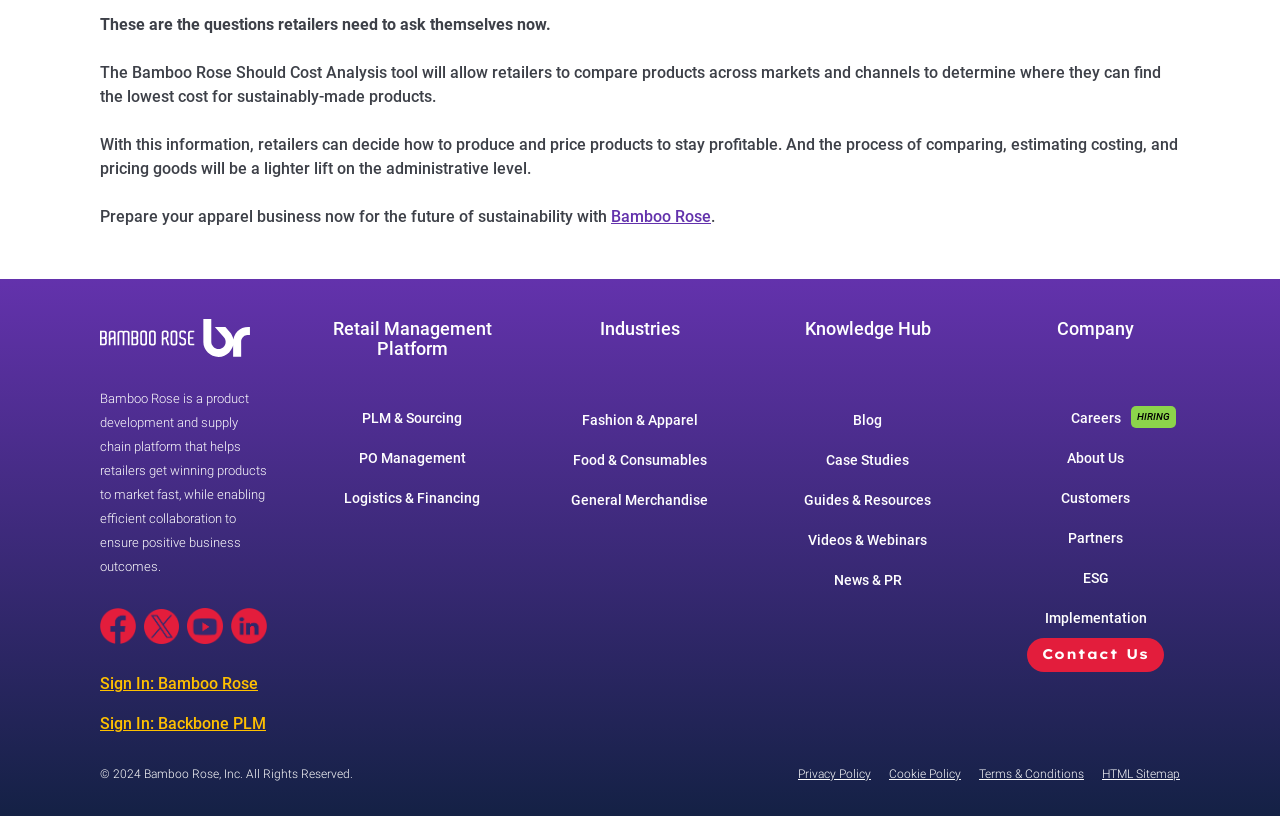How many social media links are provided at the bottom of the webpage?
Using the image, give a concise answer in the form of a single word or short phrase.

2